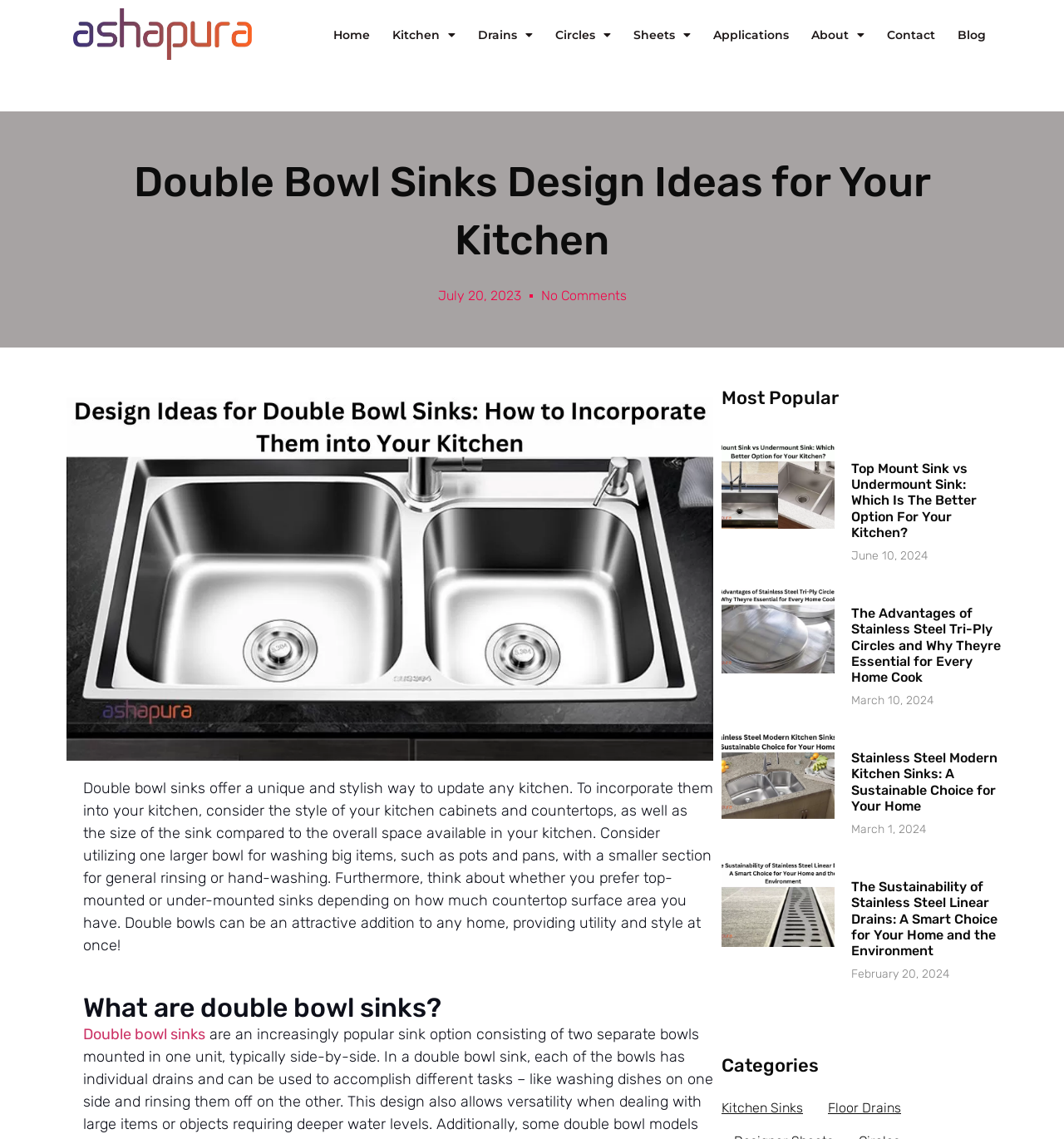Please determine the bounding box coordinates of the element's region to click for the following instruction: "View the 'Double Bowl Sinks Design Ideas for Your Kitchen' article".

[0.055, 0.134, 0.945, 0.236]